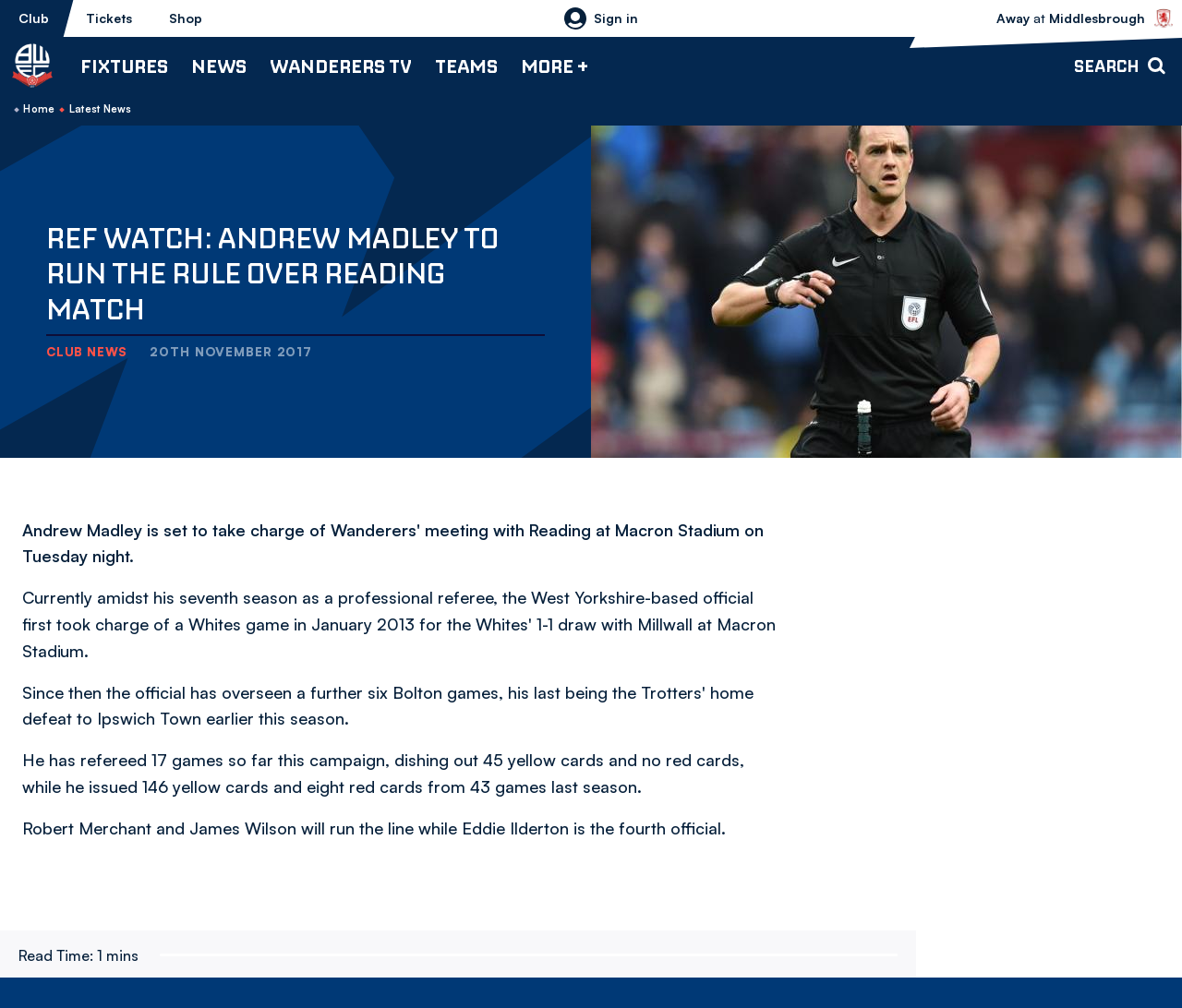Locate the coordinates of the bounding box for the clickable region that fulfills this instruction: "Click on the 'Fixtures' link".

[0.068, 0.037, 0.142, 0.093]